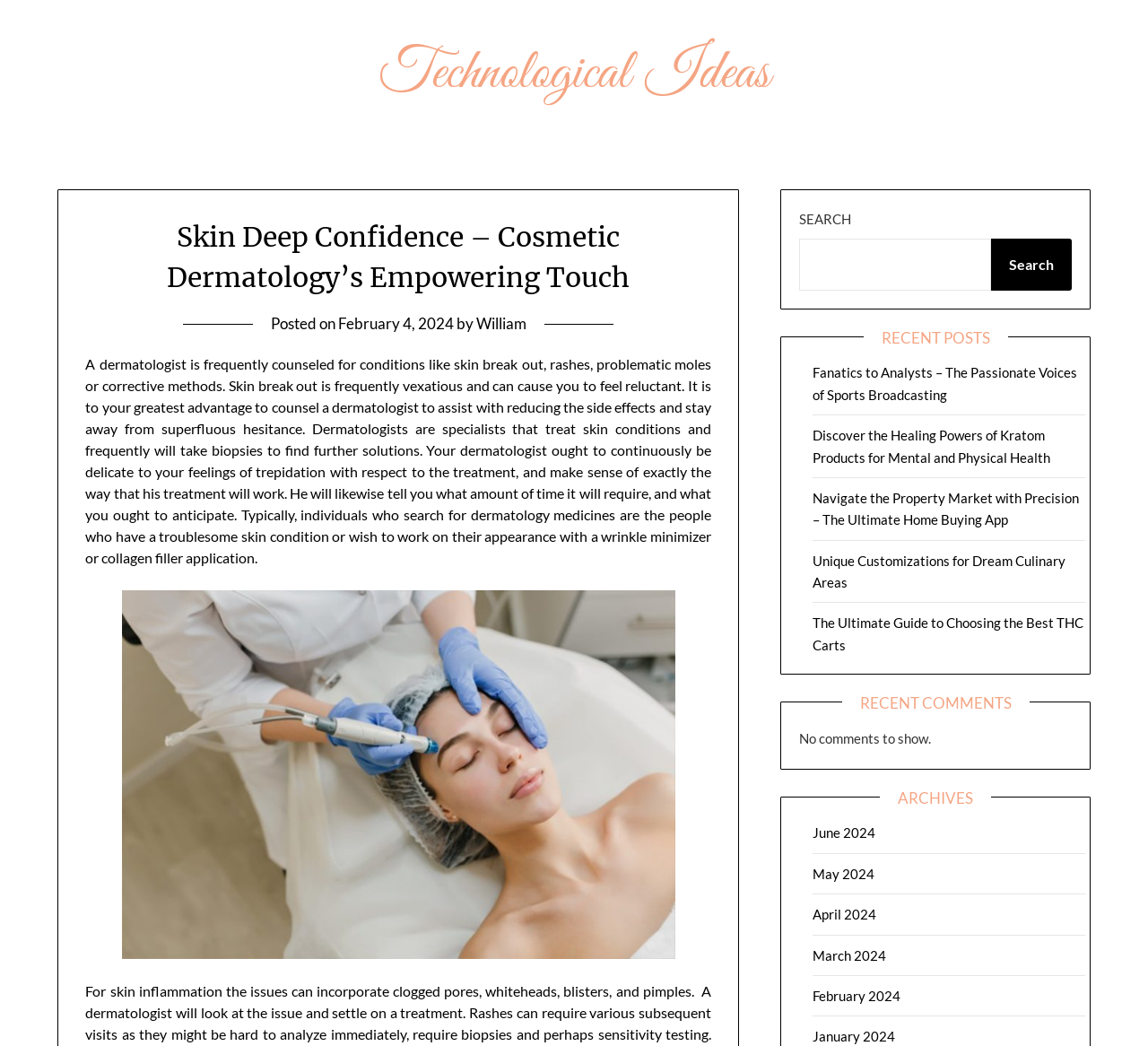Given the element description "William" in the screenshot, predict the bounding box coordinates of that UI element.

[0.415, 0.301, 0.458, 0.319]